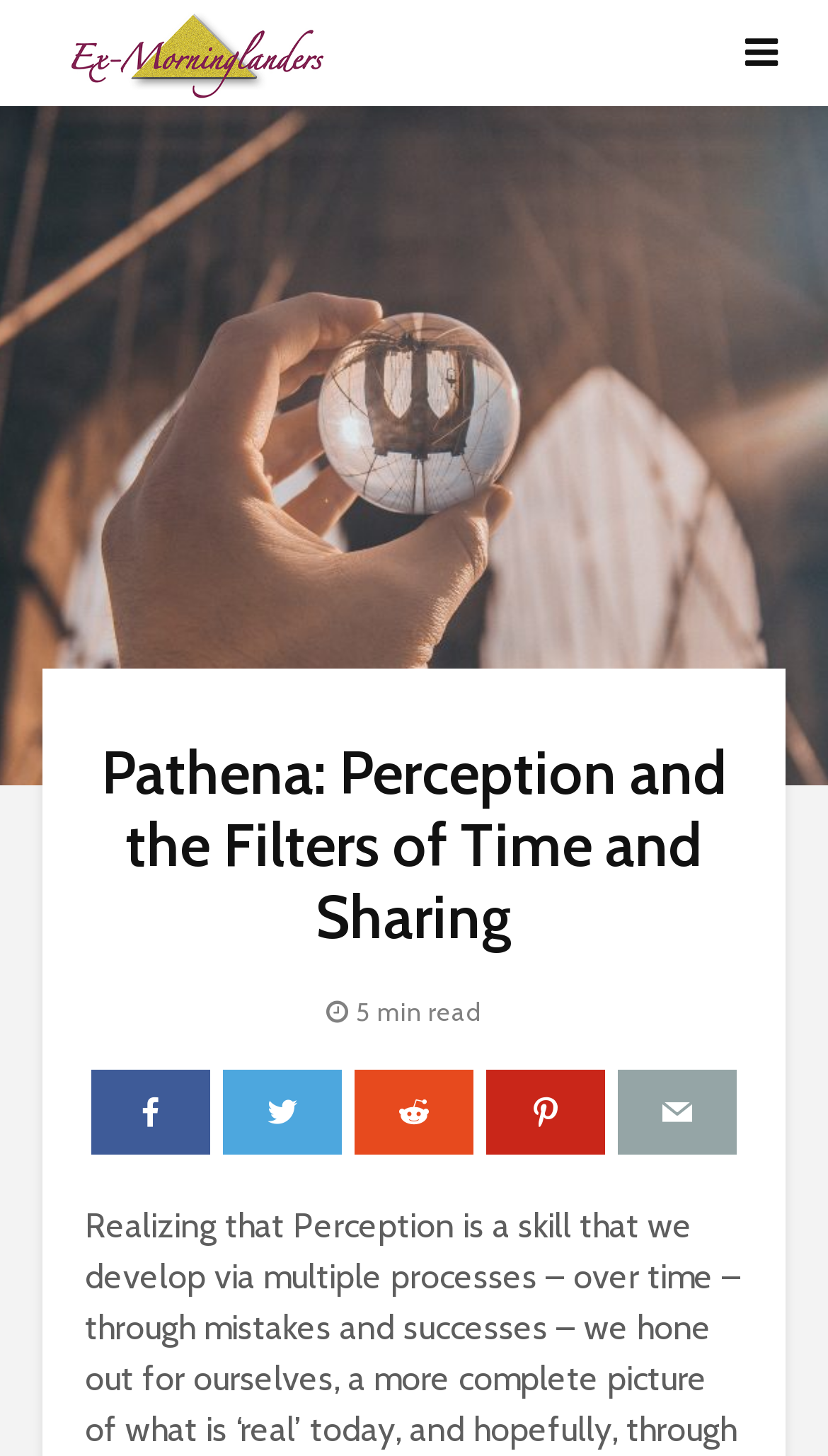Please specify the bounding box coordinates in the format (top-left x, top-left y, bottom-right x, bottom-right y), with values ranging from 0 to 1. Identify the bounding box for the UI component described as follows: Facebook

[0.11, 0.735, 0.254, 0.793]